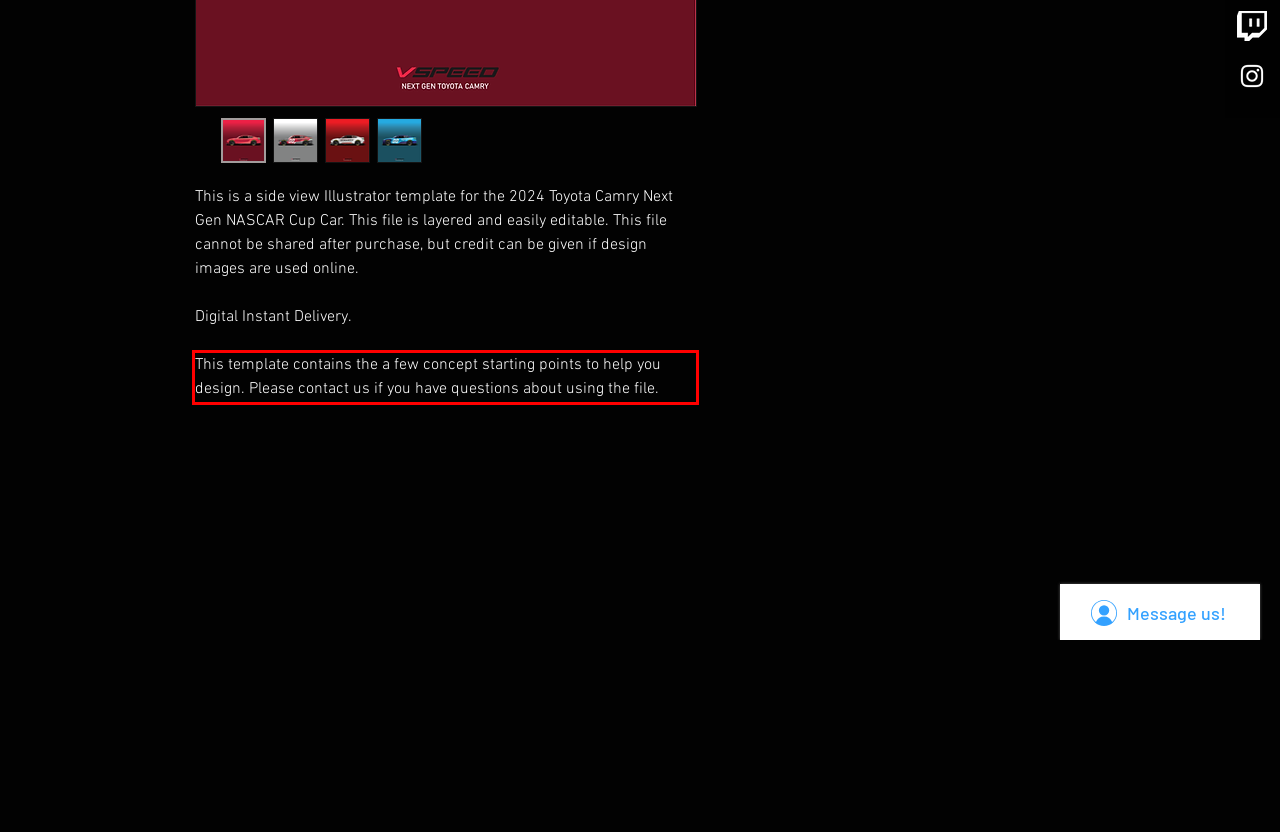You have a webpage screenshot with a red rectangle surrounding a UI element. Extract the text content from within this red bounding box.

This template contains the a few concept starting points to help you design. Please contact us if you have questions about using the file.